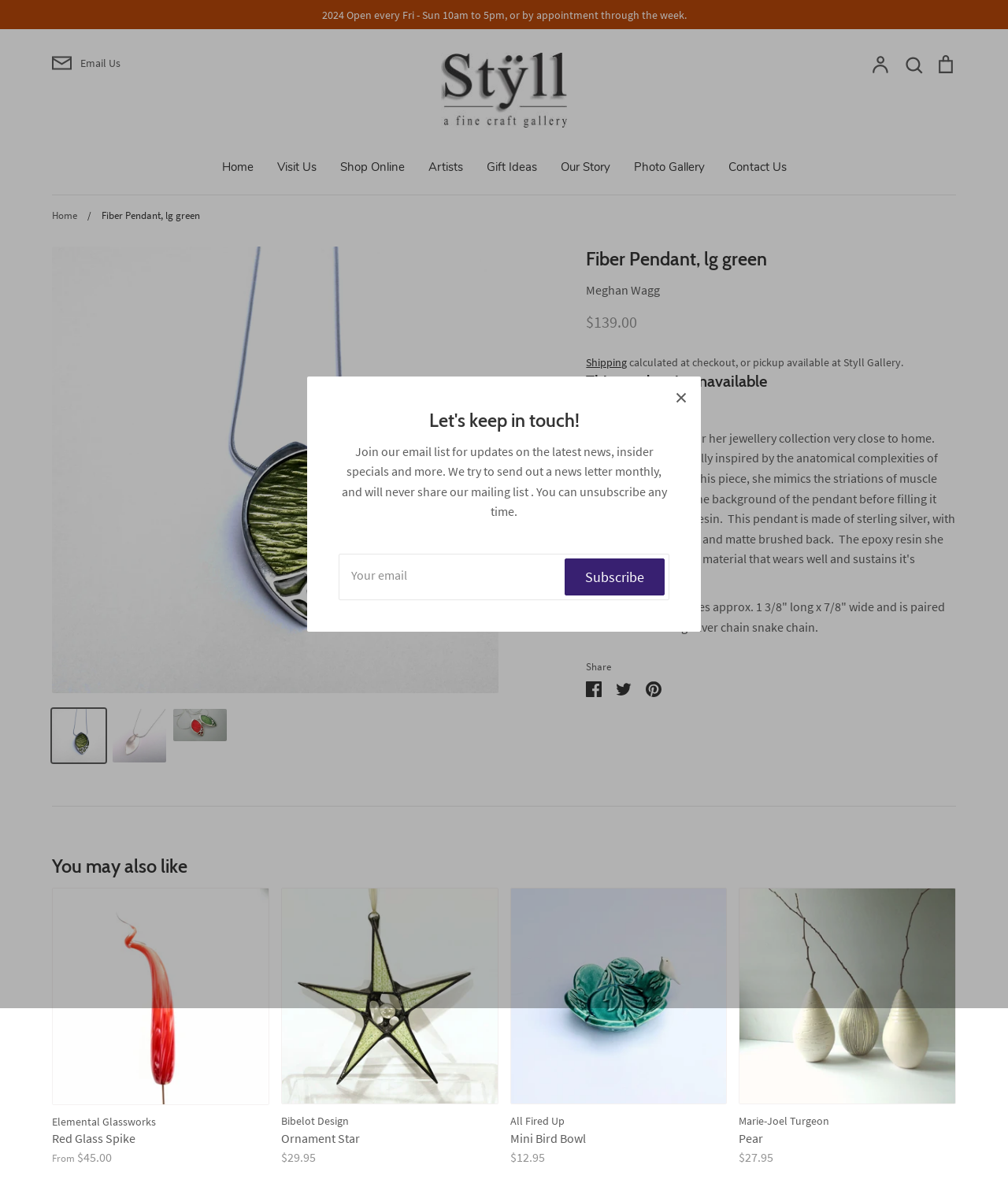Please identify the bounding box coordinates of the clickable area that will allow you to execute the instruction: "Close the dialog".

[0.659, 0.319, 0.693, 0.348]